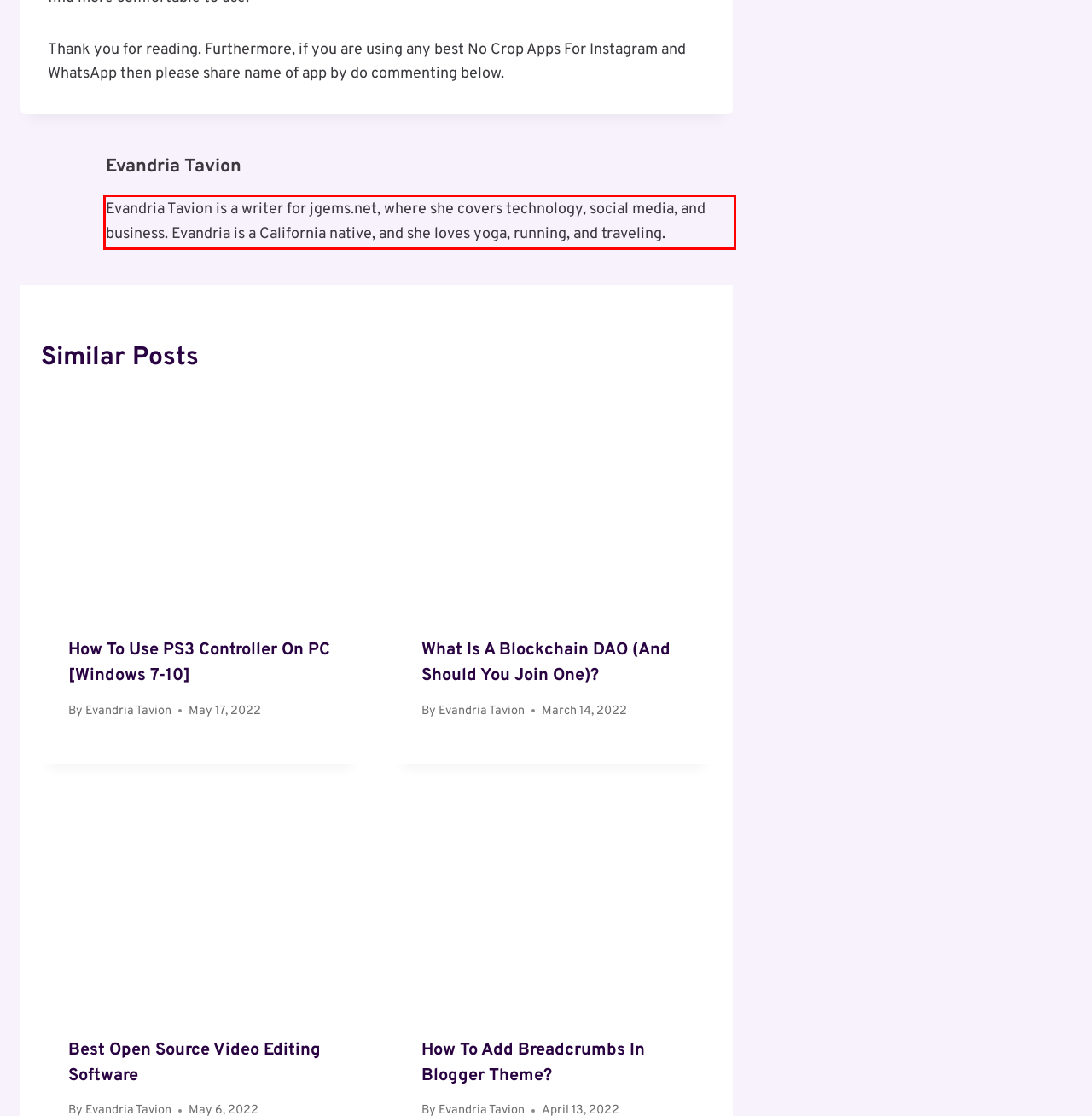Given a screenshot of a webpage, identify the red bounding box and perform OCR to recognize the text within that box.

Evandria Tavion is a writer for jgems.net, where she covers technology, social media, and business. Evandria is a California native, and she loves yoga, running, and traveling.